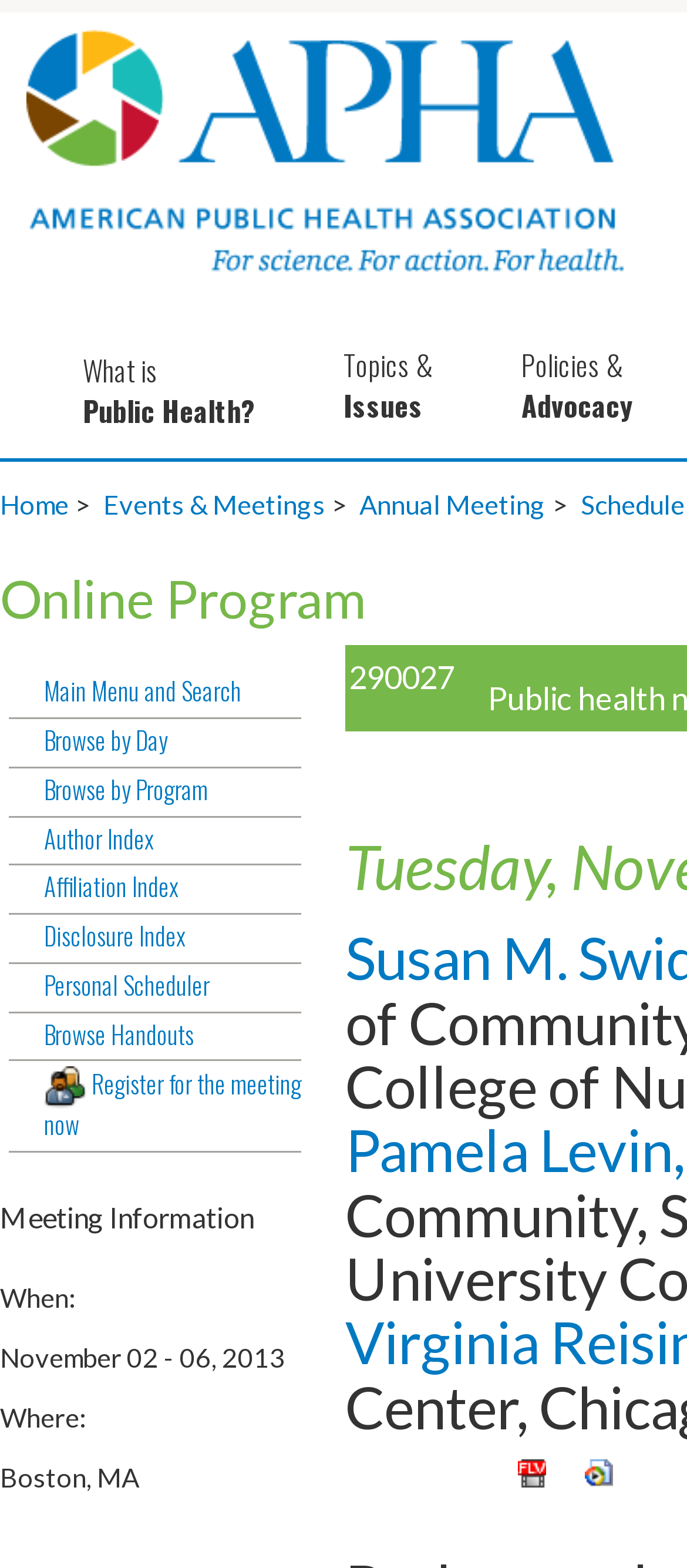Determine the bounding box coordinates of the clickable element necessary to fulfill the instruction: "browse by day". Provide the coordinates as four float numbers within the 0 to 1 range, i.e., [left, top, right, bottom].

[0.013, 0.462, 0.438, 0.49]